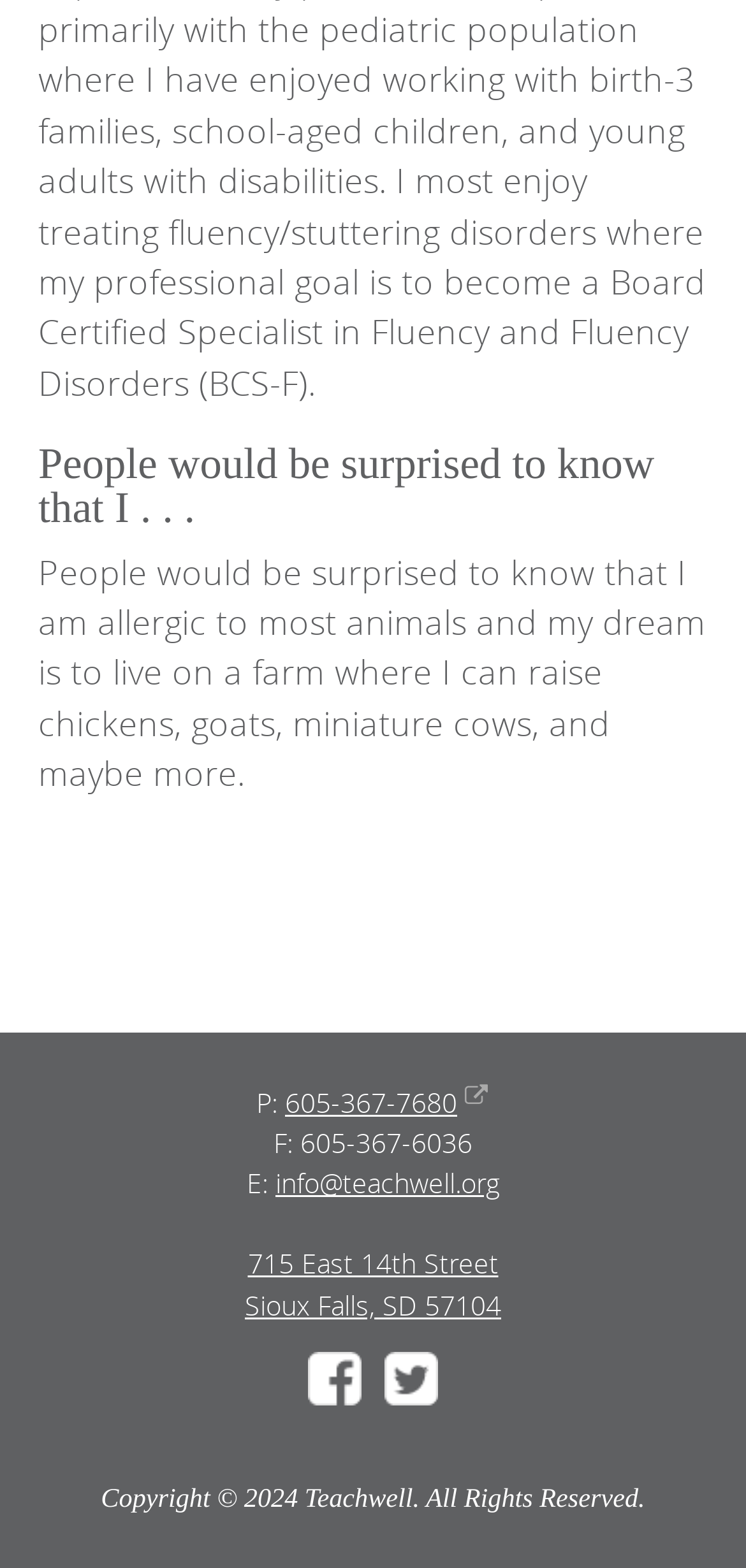Based on the element description alt="Twitter icon", identify the bounding box of the UI element in the given webpage screenshot. The coordinates should be in the format (top-left x, top-left y, bottom-right x, bottom-right y) and must be between 0 and 1.

[0.515, 0.878, 0.587, 0.901]